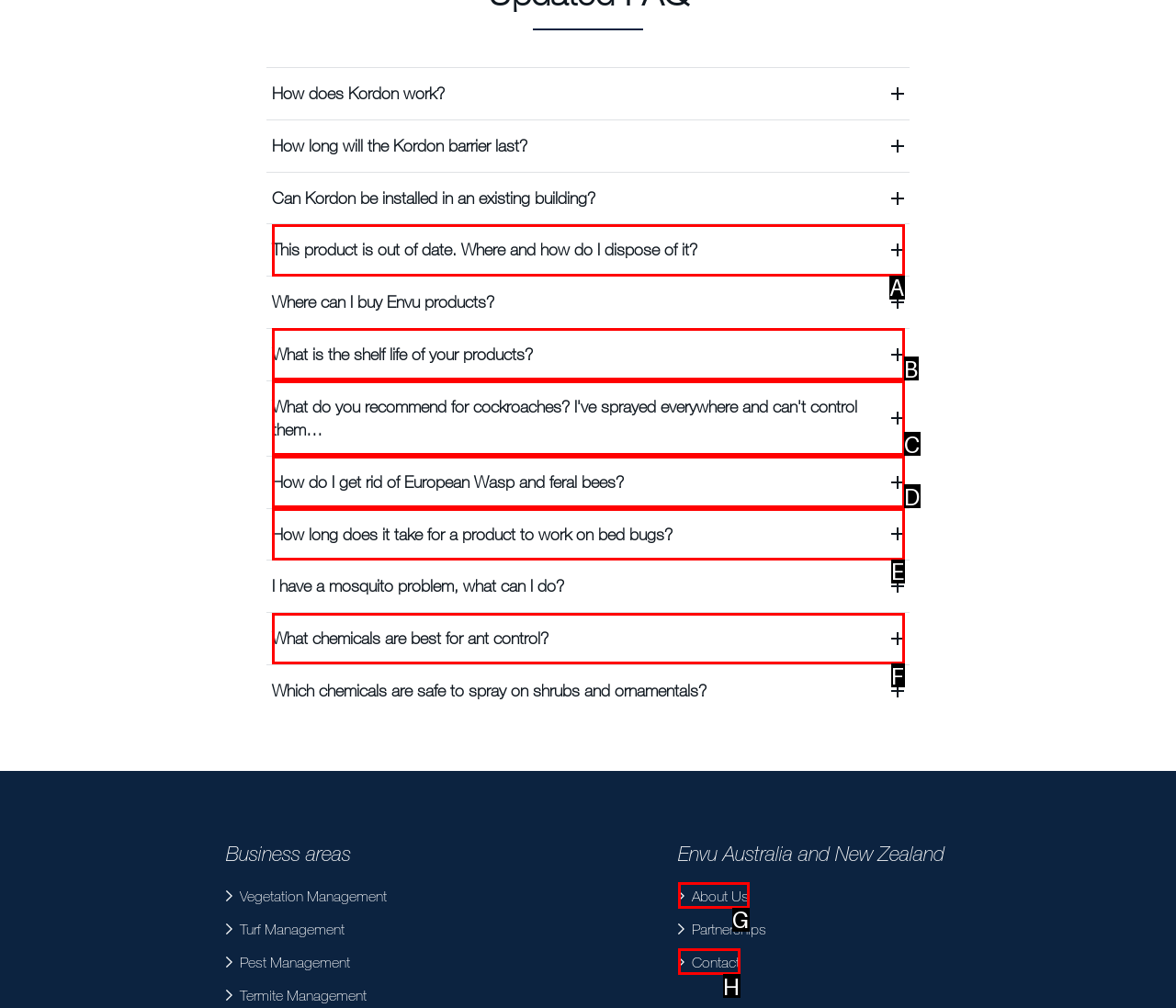Pick the right letter to click to achieve the task: Go to 'About Us'
Answer with the letter of the correct option directly.

G